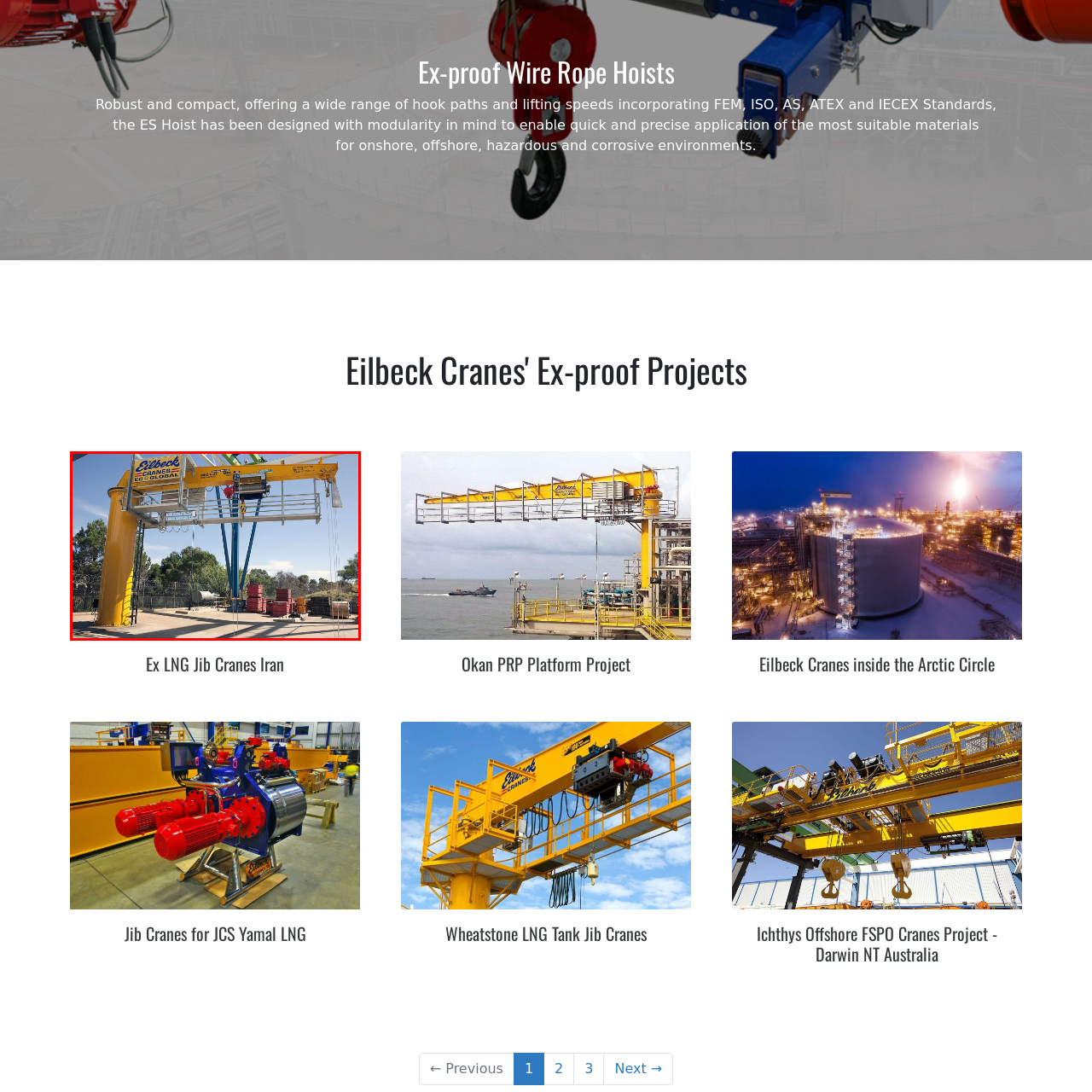Narrate the specific details and elements found within the red-bordered image.

The image showcases a vibrant yellow gantry crane manufactured by Eilbeck, prominently featuring the company’s logo. This crane is designed for heavy lifting and industrial applications, standing tall with a robust structure supported by multiple legs. In the background, a lush green landscape is visible, hinting at an outdoor operational environment. Below the crane, various stacks of crates and materials are organized, suggesting a busy workspace that emphasizes the crane's utility in handling cargo. The overall setting conveys a sense of strength and efficiency, typical of Eilbeck's commitment to quality in their crane designs.